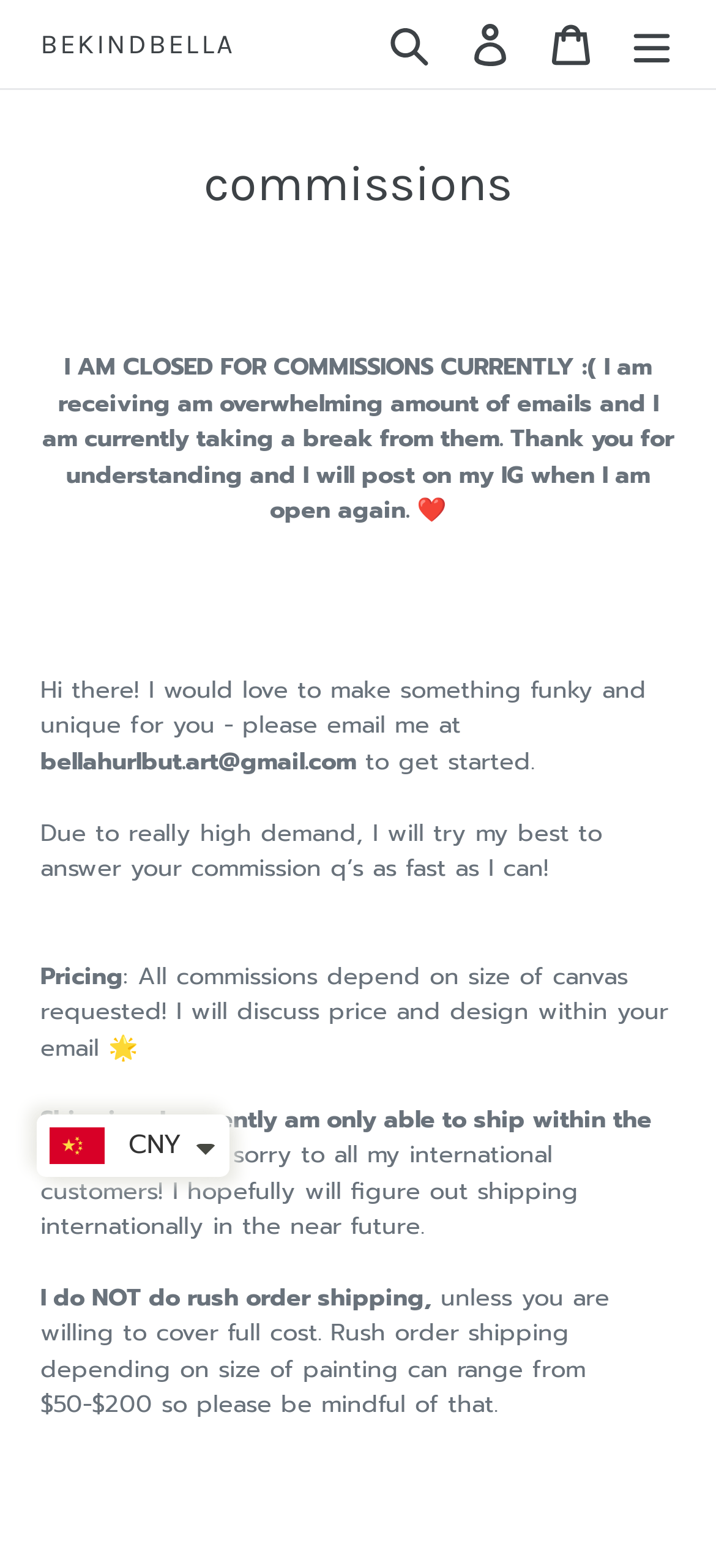Offer a comprehensive description of the webpage’s content and structure.

This webpage appears to be an artist's commission page, with the title "commissions" prominently displayed at the top. The page is divided into sections, with the top section featuring a navigation bar with links to "BEKINDBELLA", "Log in", "Cart", and a "Menu" button.

Below the navigation bar, there is a main section that takes up most of the page. This section starts with a heading that reads "commissions", followed by a brief message announcing that the artist is currently closed for commissions due to an overwhelming amount of emails. The message also mentions that the artist will post on Instagram when they are open again.

The next section appears to be an introduction to the artist's commission process, with a brief paragraph explaining that the artist would love to create something unique for the visitor. The artist's email address is provided, along with a note to email them to get started.

The following sections detail the commission process, including pricing, shipping, and other important information. The pricing section explains that the cost of a commission depends on the size of the canvas requested, and that the artist will discuss price and design within the email. The shipping section notes that the artist currently only ships within the US and apologizes to international customers. There is also a note about rush order shipping, stating that it is not available unless the customer is willing to cover the full cost.

Throughout the page, there are no images, but there are several blocks of text that provide information about the artist's commission process. The overall layout is organized, with clear headings and concise text.